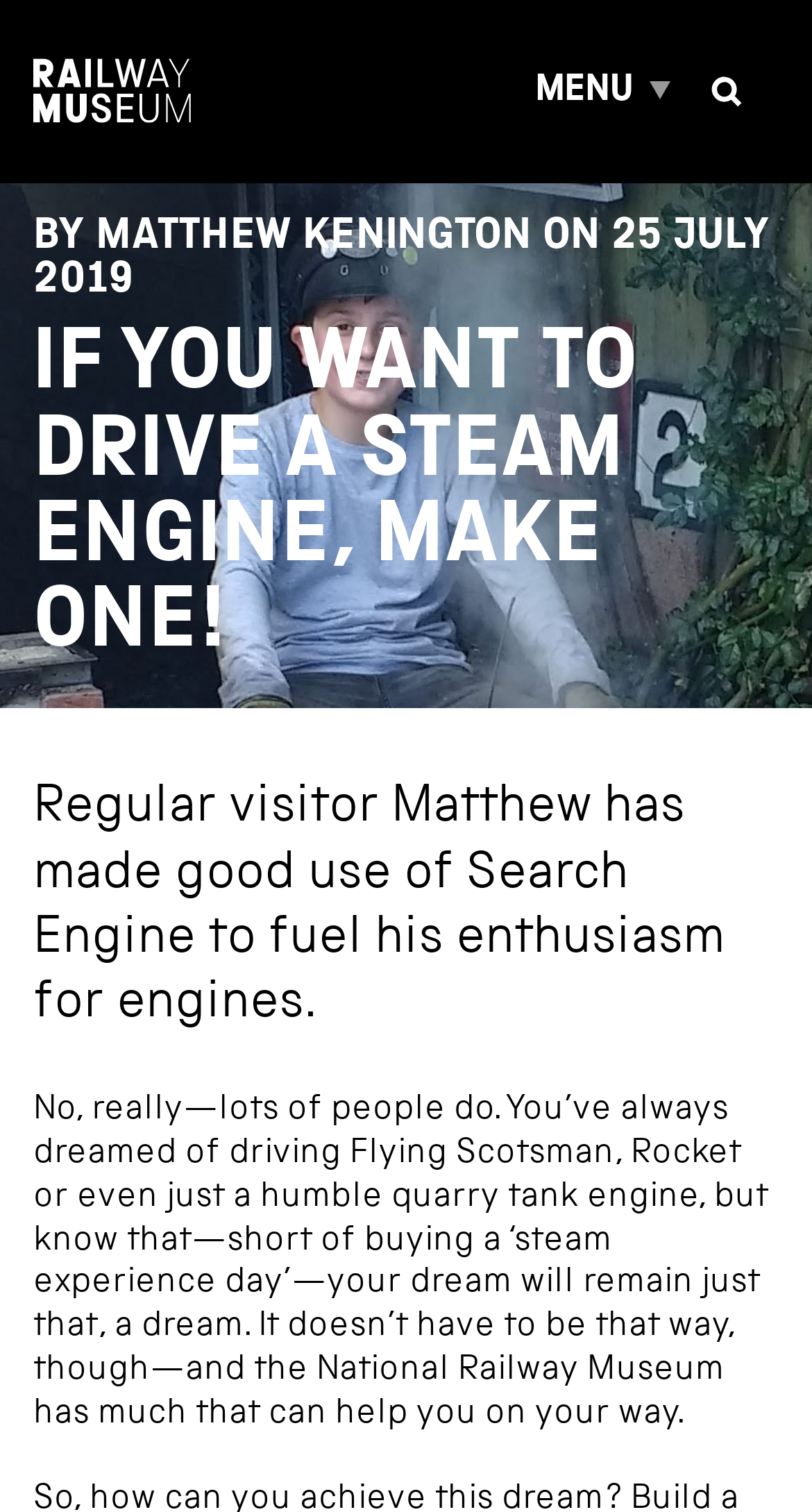Create a detailed summary of the webpage's content and design.

The webpage appears to be a blog post from the National Railway Museum. At the top left, there is a "Home" link accompanied by a small image, and to the right of it, a "MENU" button. On the top right, there is a link to "Open search" with a small image. 

Below the top navigation, there is a heading that displays the author's name, Matthew Kenington, and the date of the post, July 25, 2019. 

The main content of the blog post is divided into two sections. The first section has a heading that reads "IF YOU WANT TO DRIVE A STEAM ENGINE, MAKE ONE!" in a larger font. Below this heading, there is a paragraph of text that describes how Matthew, a regular visitor, has used search engines to fuel his enthusiasm for engines. 

The second section of the main content is another paragraph of text that discusses how people can make their dreams of driving a steam engine a reality with the help of the National Railway Museum. This paragraph is positioned below the first section and takes up most of the remaining space on the page.